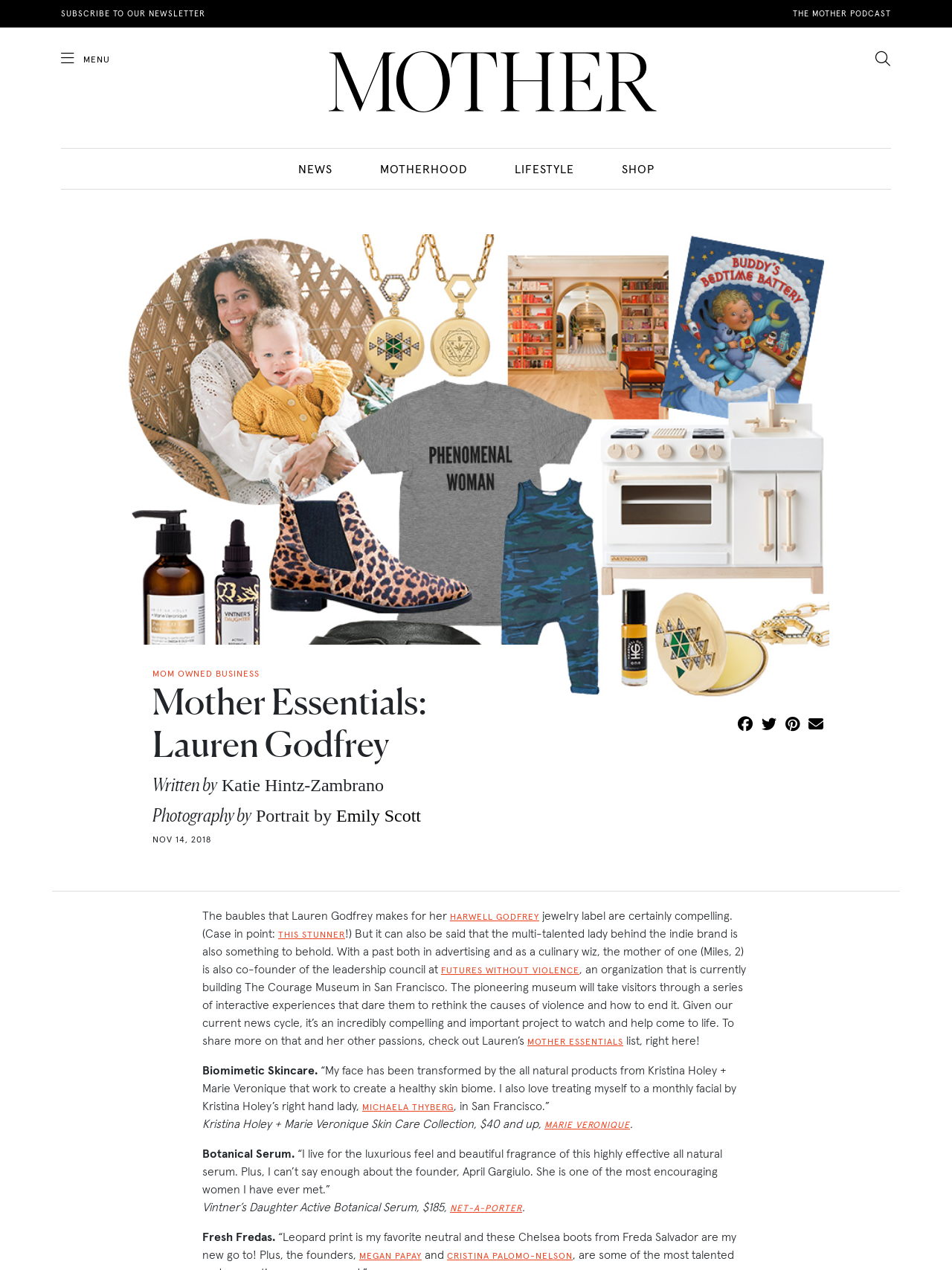Bounding box coordinates are given in the format (top-left x, top-left y, bottom-right x, bottom-right y). All values should be floating point numbers between 0 and 1. Provide the bounding box coordinate for the UI element described as: Futures Without Violence

[0.463, 0.759, 0.609, 0.768]